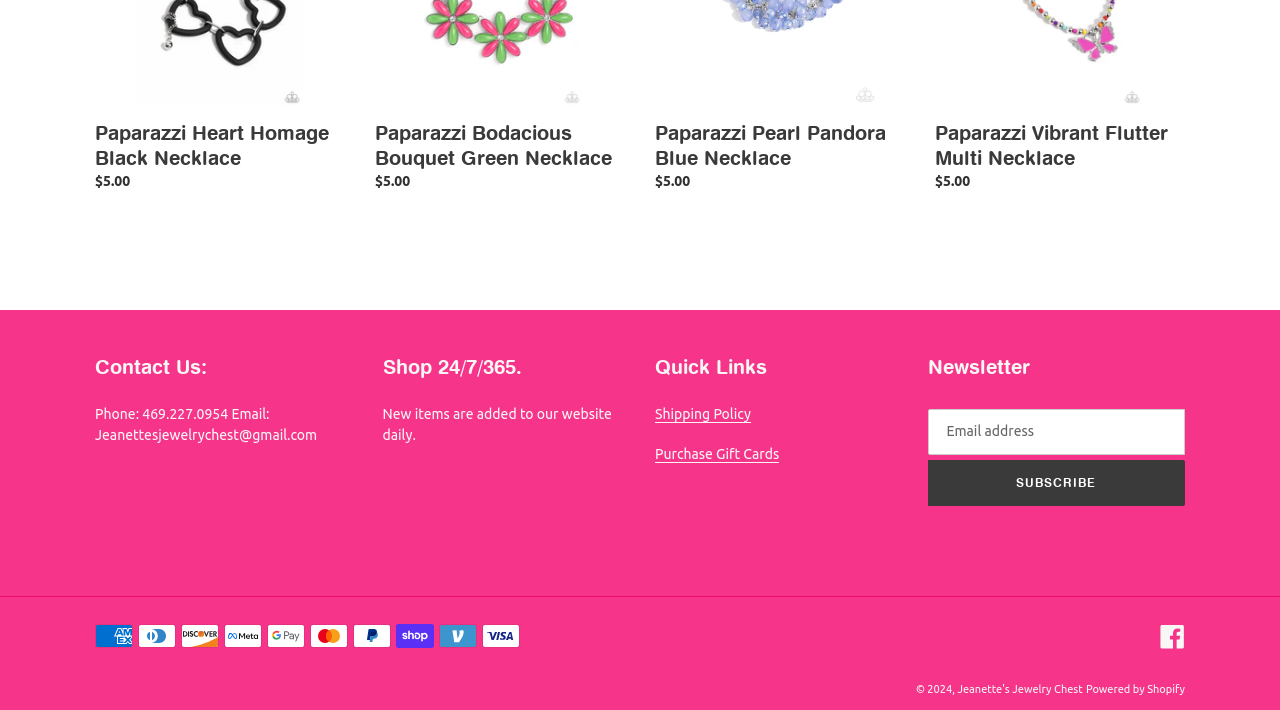Provide a brief response to the question below using one word or phrase:
What is the phone number for contact?

469.227.0954